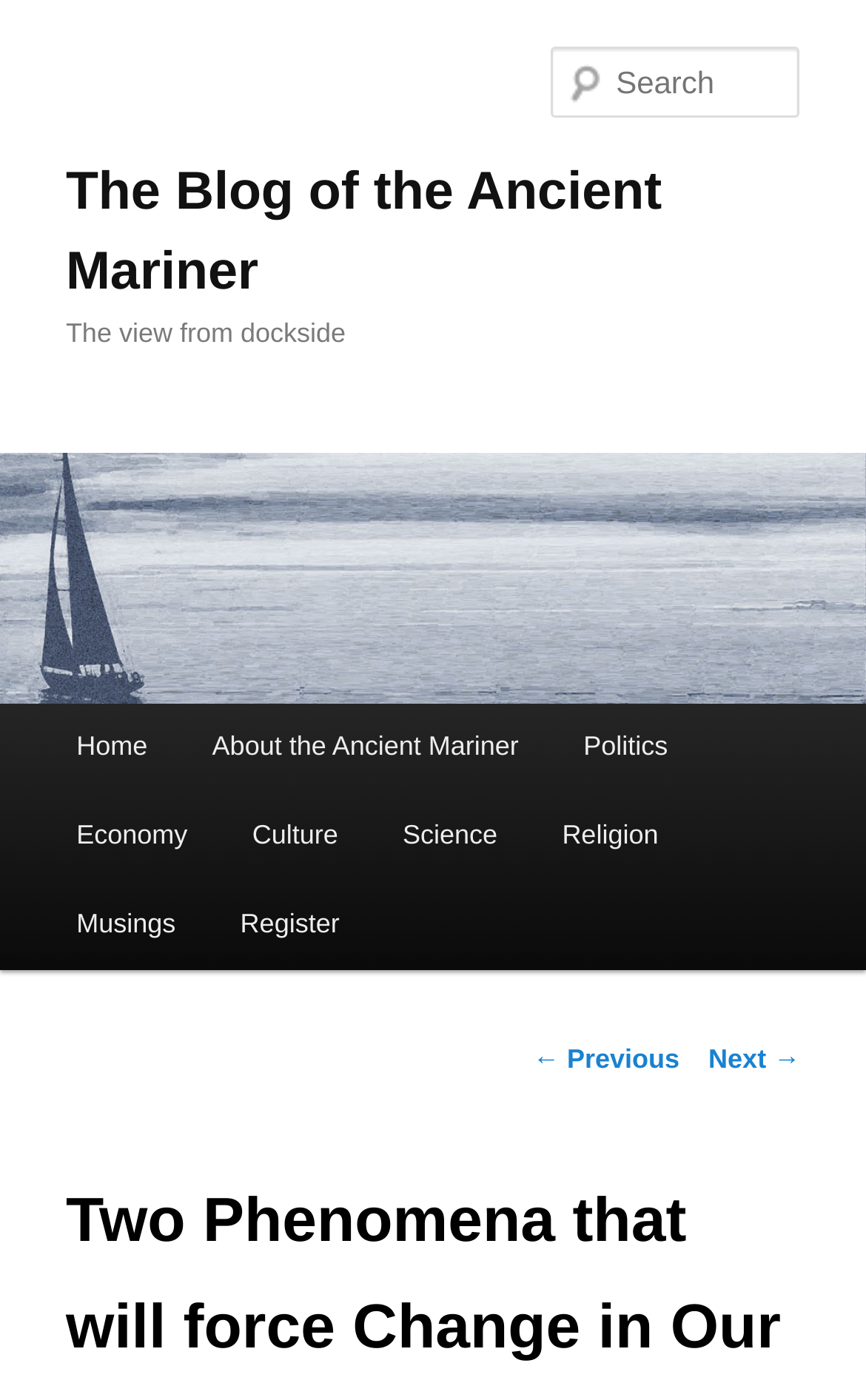Pinpoint the bounding box coordinates of the clickable area needed to execute the instruction: "Go to the home page". The coordinates should be specified as four float numbers between 0 and 1, i.e., [left, top, right, bottom].

[0.051, 0.502, 0.208, 0.565]